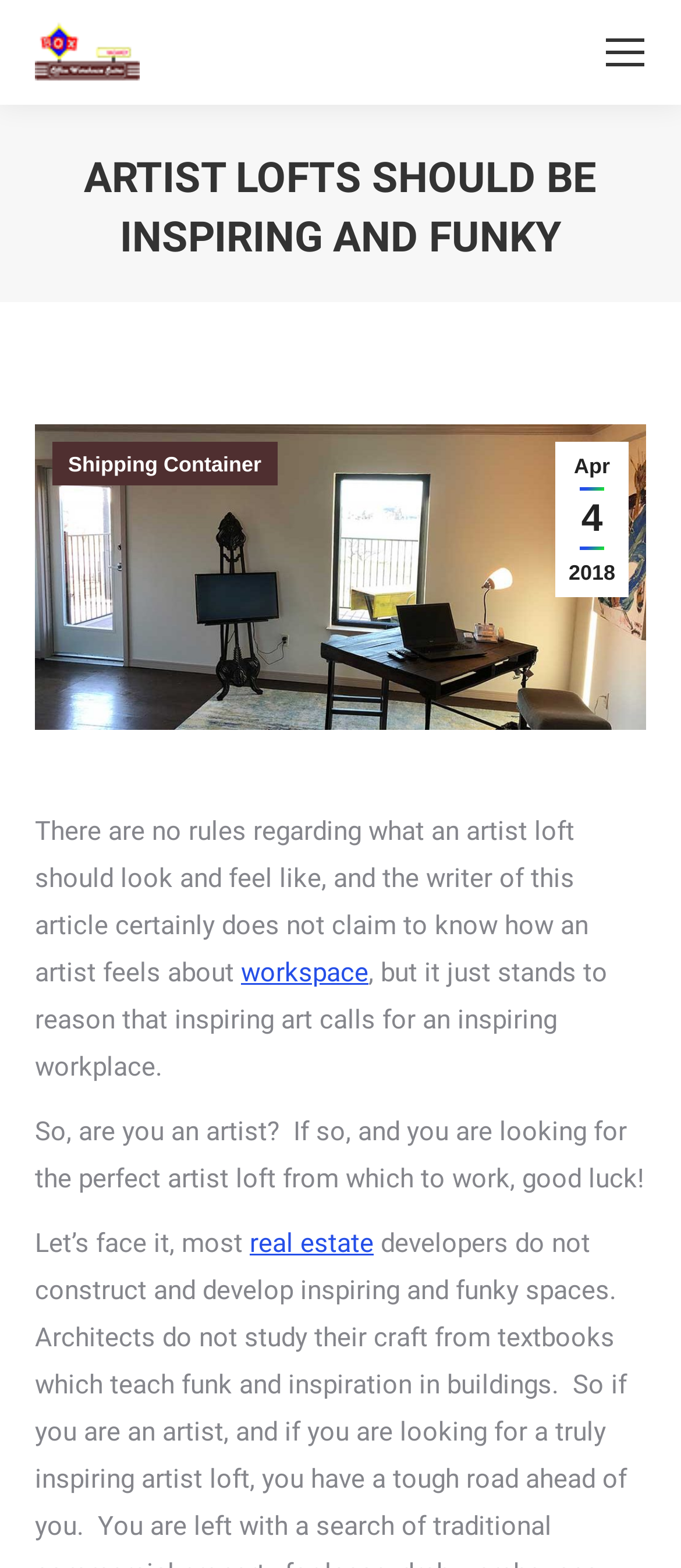What is the name of the warehouse suites?
Look at the image and answer the question with a single word or phrase.

Box Office Warehouse Suites